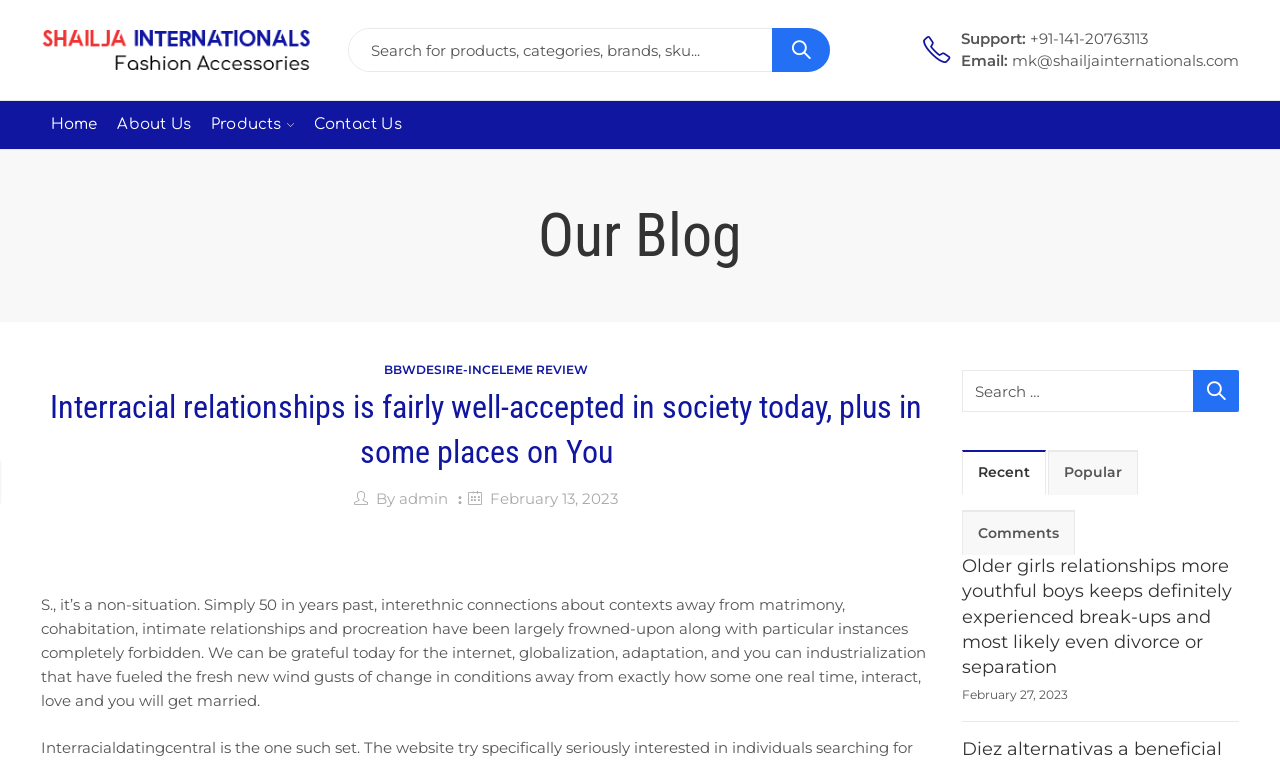Illustrate the webpage with a detailed description.

The webpage appears to be a blog or article page from Sailja Internationals, with a focus on interracial relationships. At the top, there is a logo and a link to the website's homepage, accompanied by a search box and a search button. Below this, there is a section with contact information, including a phone number and email address.

The main content of the page is divided into sections. The first section is headed "Our Blog" and features a series of links to blog posts, including "BBWDESIRE-INCELEME REVIEW" and "Interracial relationships is fairly well-accepted in society today, plus in some places on You". The latter link is accompanied by a brief summary of the article, which discusses how interracial relationships have become more accepted in society.

Below this, there is a longer article that continues the discussion on interracial relationships, highlighting how they were previously frowned upon and even forbidden in some cases. The article expresses gratitude for the internet, globalization, and industrialization, which have contributed to a shift in societal attitudes towards interracial relationships.

To the right of the article, there is a search box and a tab list with links to "Recent", "Popular", and "Comments" sections. Further down the page, there is another article or blog post titled "Older girls relationships younger boys have definitely experienced break-ups and most likely even divorce or separation", accompanied by a date stamp of February 27, 2023.